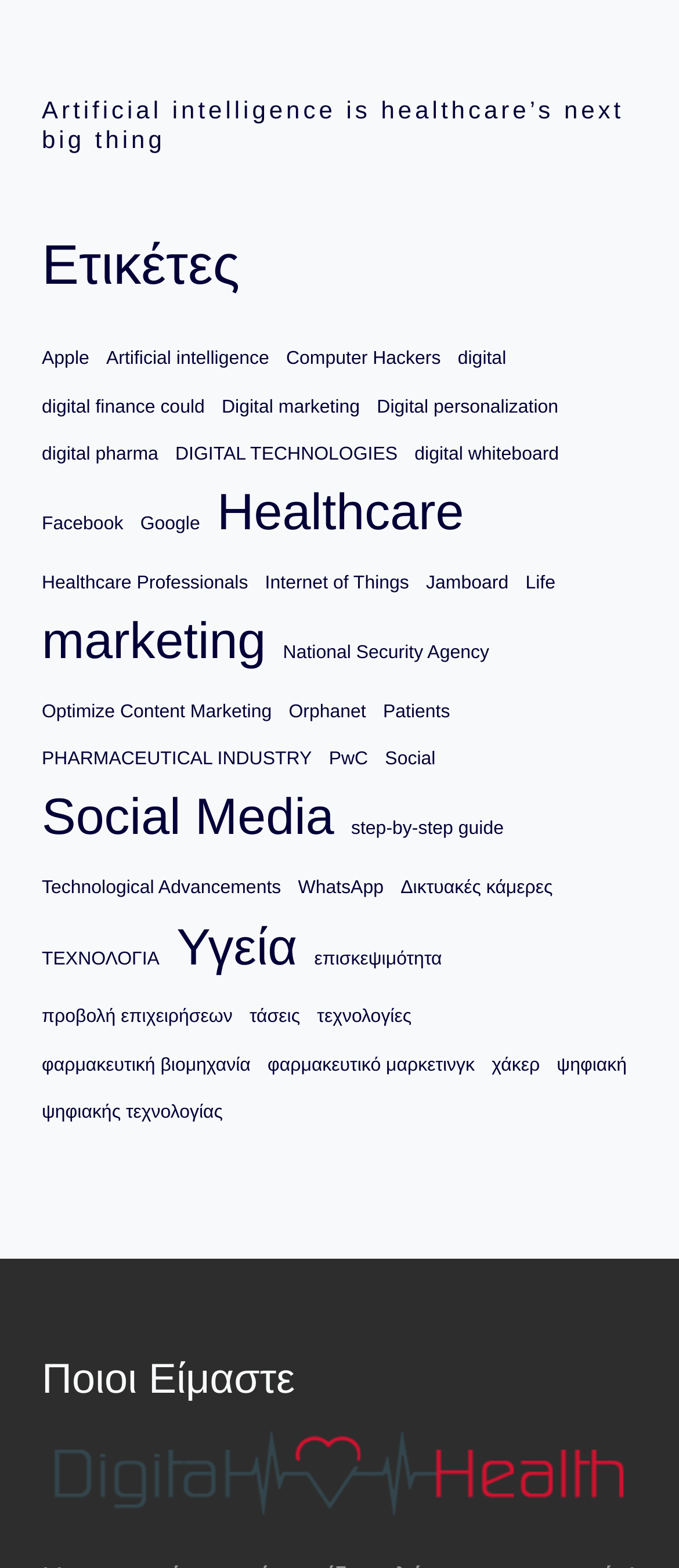Identify the bounding box coordinates of the region I need to click to complete this instruction: "Click on the 'Δικτυακές κάμερες' link".

[0.59, 0.558, 0.814, 0.577]